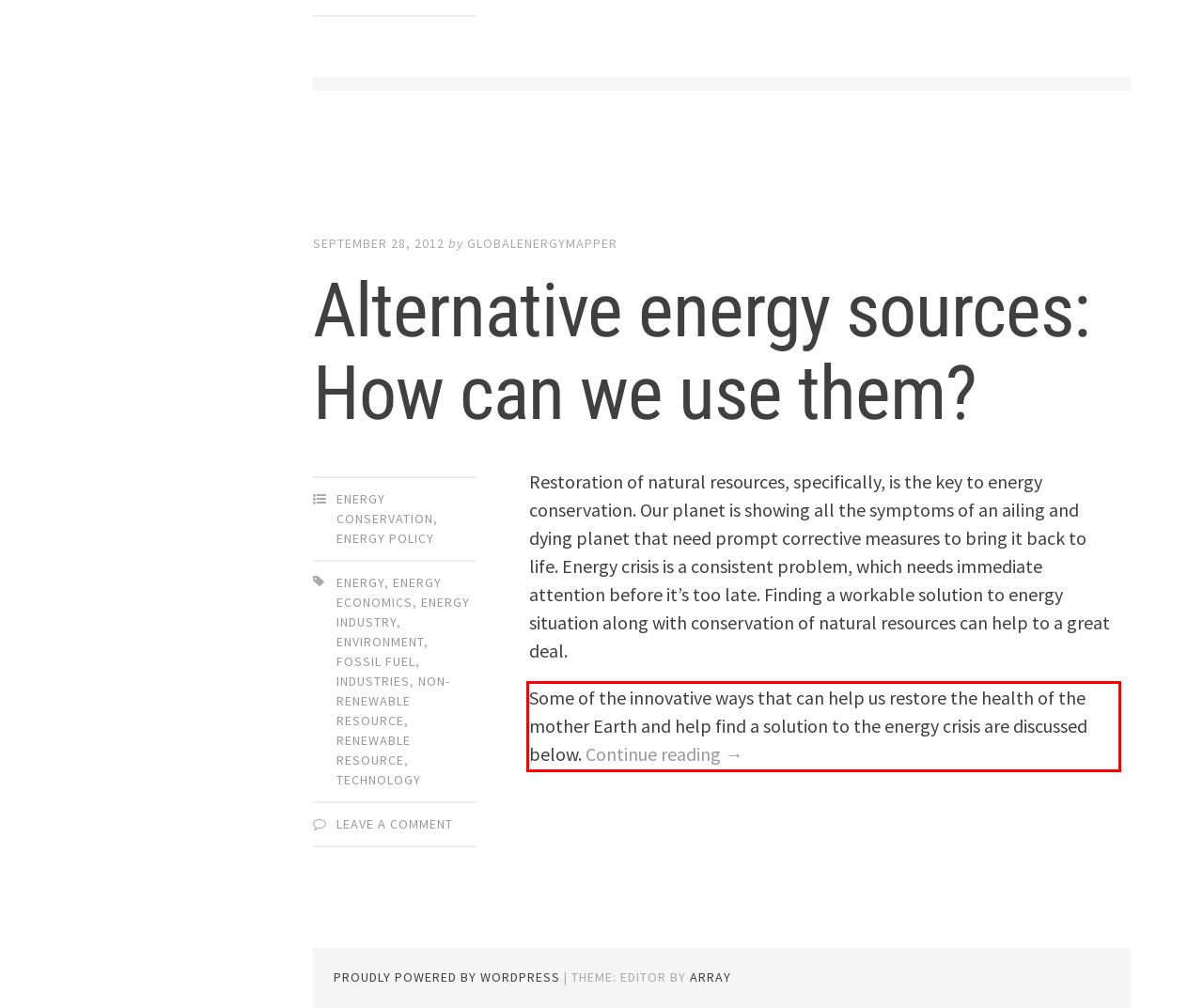Given a screenshot of a webpage containing a red rectangle bounding box, extract and provide the text content found within the red bounding box.

Some of the innovative ways that can help us restore the health of the mother Earth and help find a solution to the energy crisis are discussed below. Continue reading →